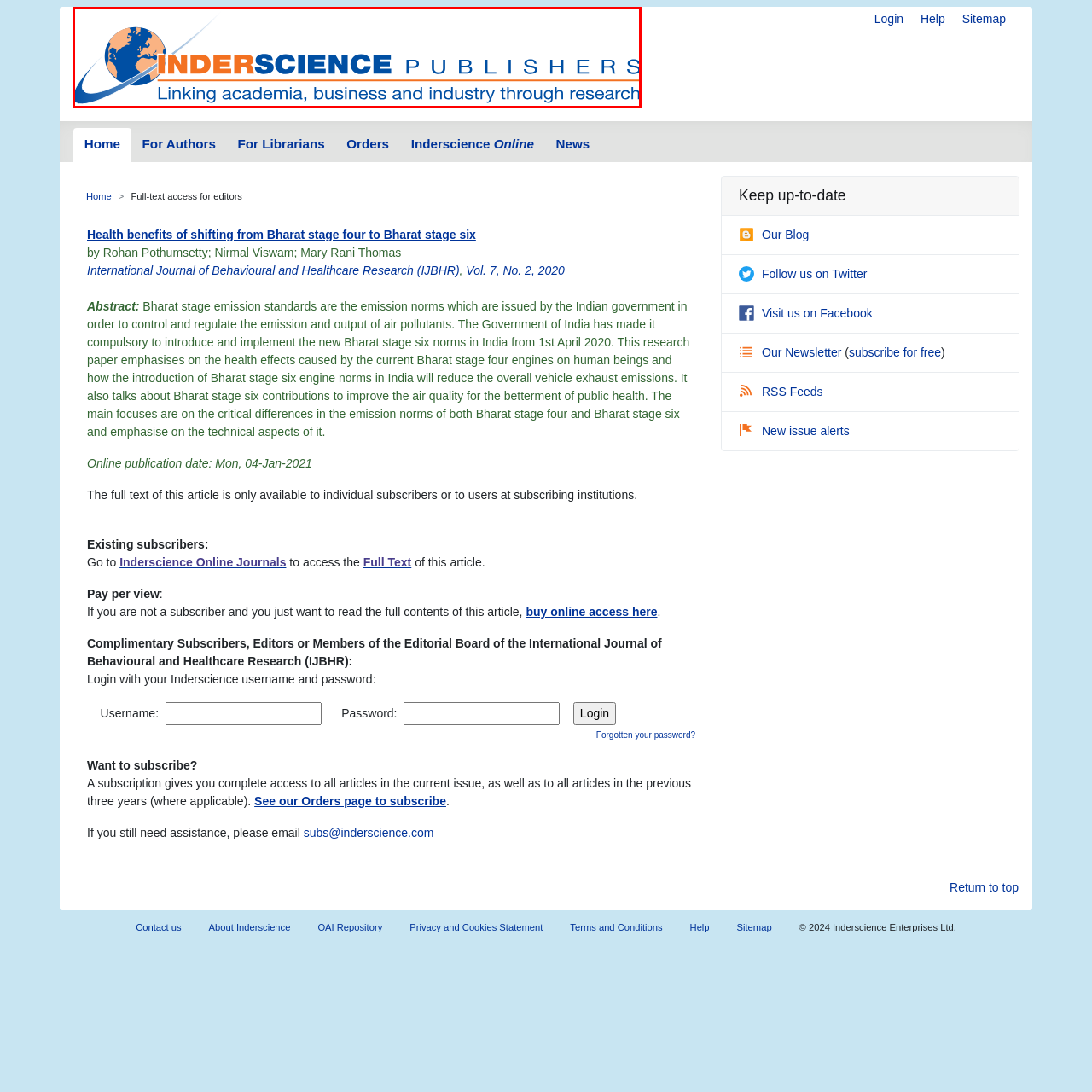What does the globe symbol in the logo represent?
Study the area inside the red bounding box in the image and answer the question in detail.

The question asks about the meaning of the globe symbol in the logo. According to the caption, the globe symbol represents global reach and connectivity, reflecting the organization's mission to bridge academia, business, and industry through research.